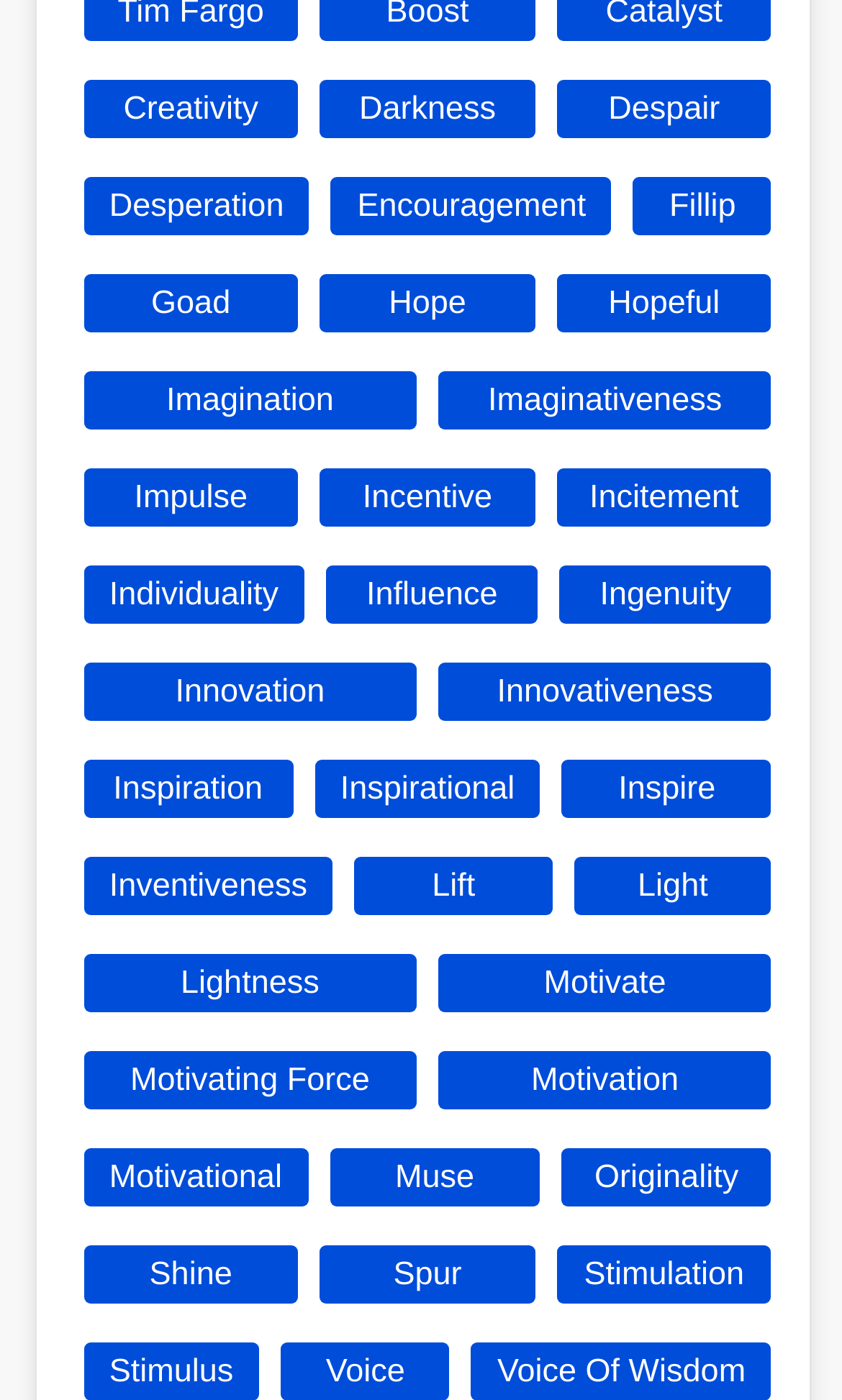Using the provided element description, identify the bounding box coordinates as (top-left x, top-left y, bottom-right x, bottom-right y). Ensure all values are between 0 and 1. Description: Motivating Force

[0.099, 0.751, 0.495, 0.792]